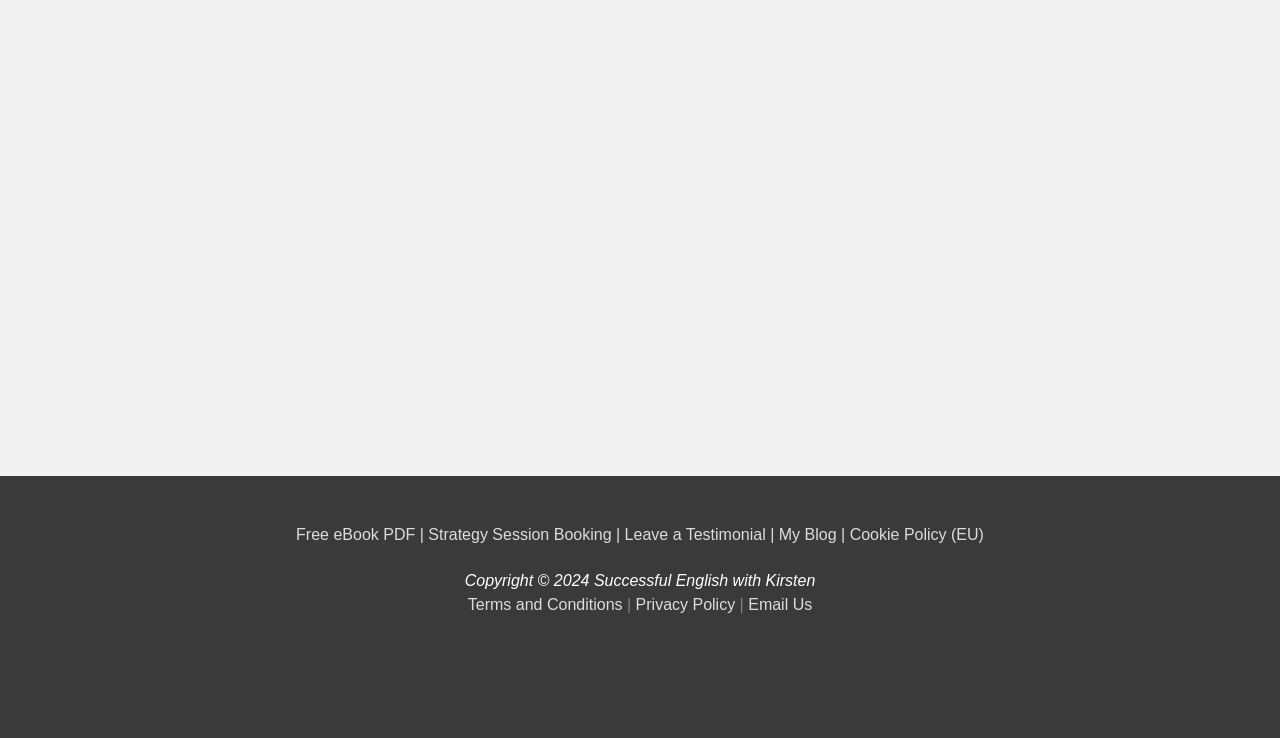Find the bounding box coordinates of the clickable area that will achieve the following instruction: "view terms and conditions".

[0.365, 0.808, 0.486, 0.831]